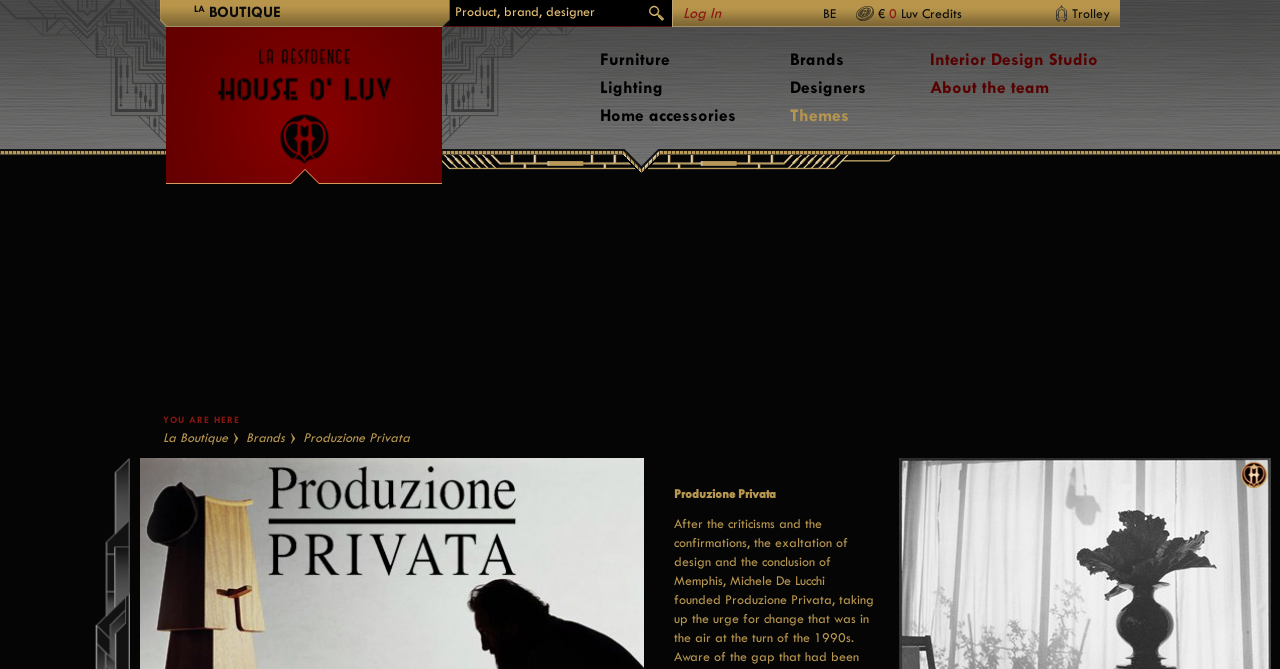Determine the bounding box coordinates for the clickable element to execute this instruction: "view the trolley". Provide the coordinates as four float numbers between 0 and 1, i.e., [left, top, right, bottom].

[0.825, 0.0, 0.867, 0.04]